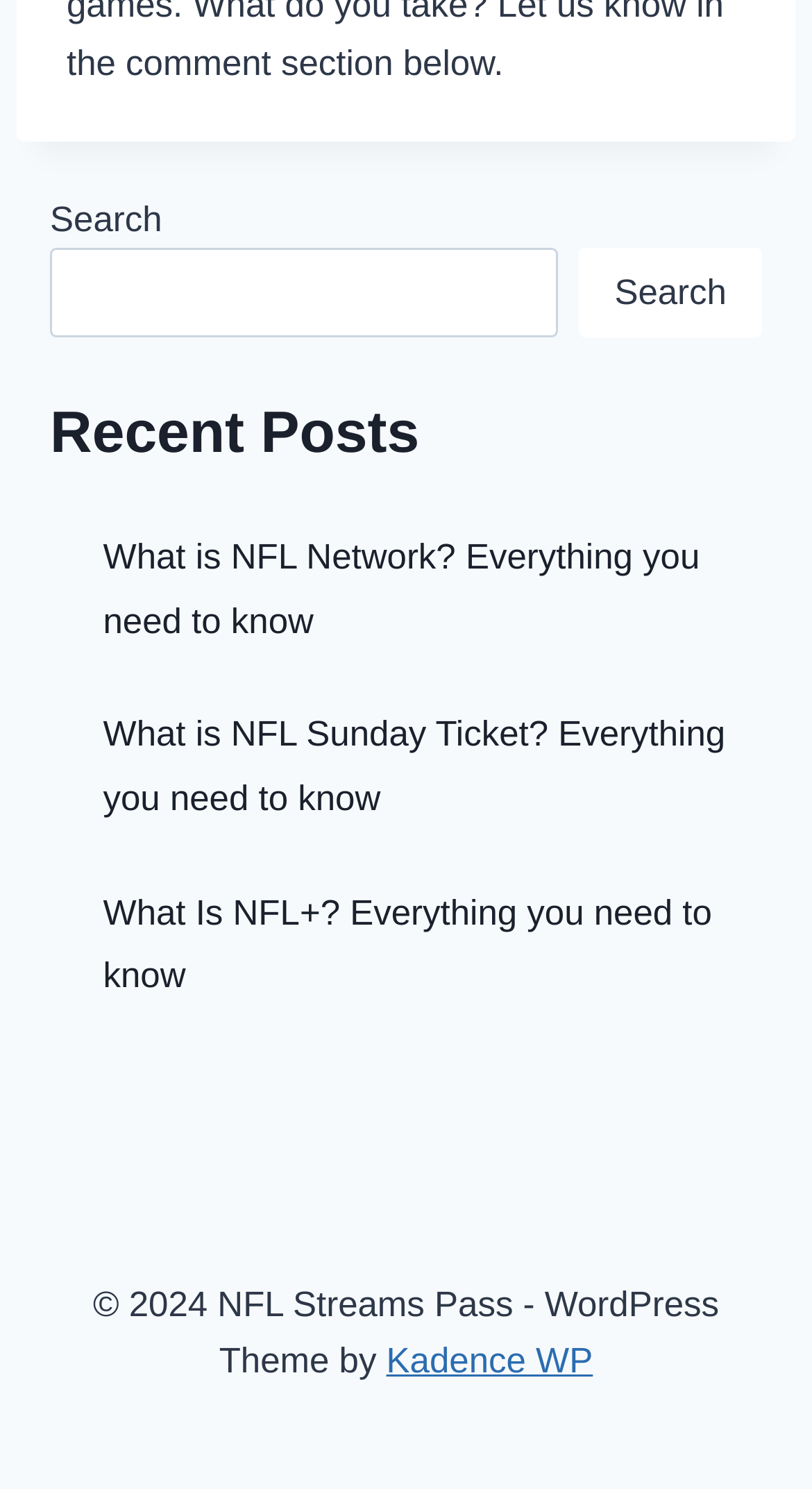Give the bounding box coordinates for the element described as: "Kadence WP".

[0.476, 0.901, 0.73, 0.928]